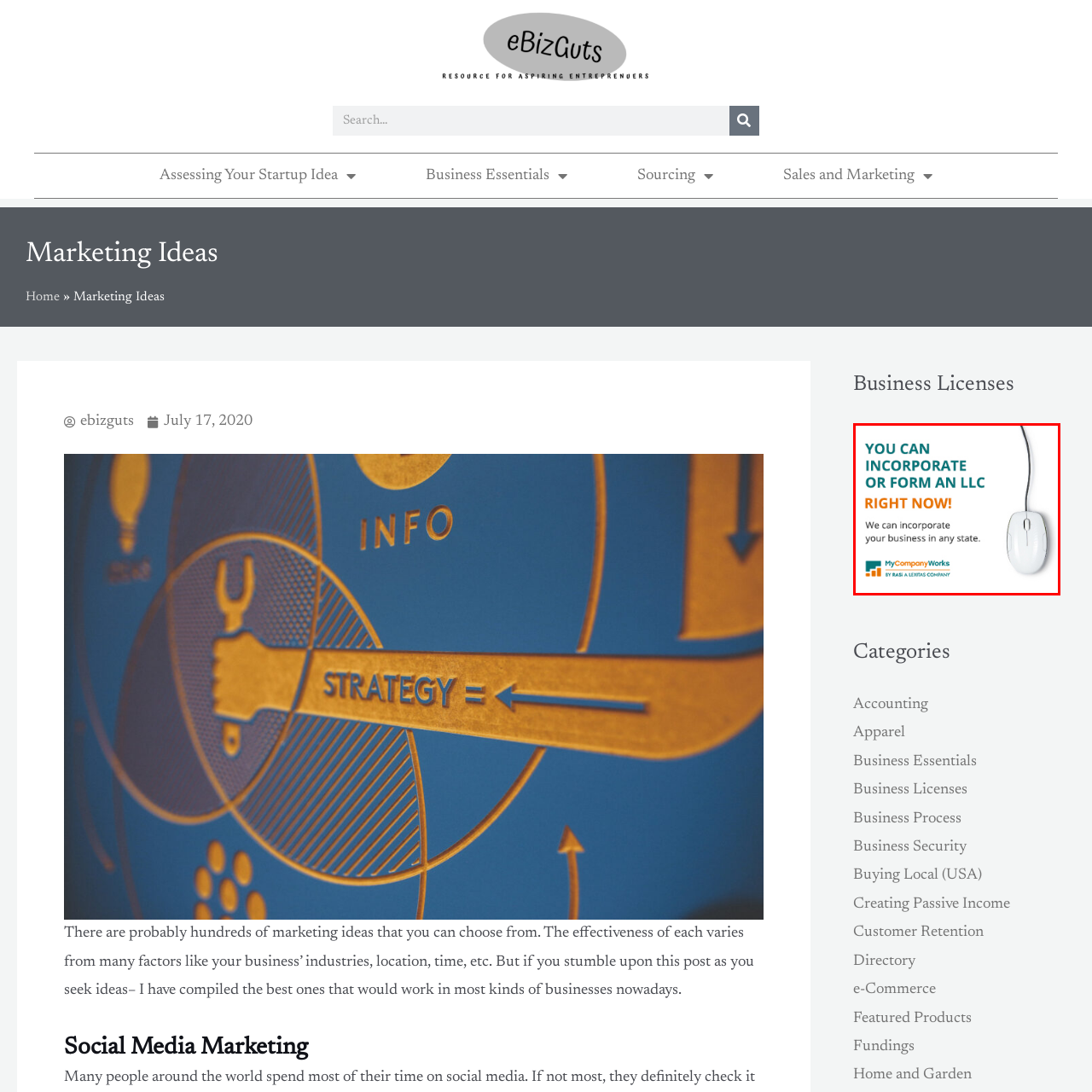Provide an in-depth description of the scene highlighted by the red boundary in the image.

The image promotes business incorporation services and features the message, "YOU CAN INCORPORATE OR FORM AN LLC RIGHT NOW!" in bold, attention-grabbing text. Below this, it offers a supportive statement: "We can incorporate your business in any state," emphasizing the ease and accessibility of their service. Accompanying the text is an image of a computer mouse, symbolizing technology and the online capabilities of the service. The branding at the bottom identifies "MyCompanyWorks," accompanied by the tagline "by RASI A LEXITAS COMPANY," reinforcing the company’s credibility and expertise in business formation. This visual effectively communicates urgency and encourages potential clients to take immediate action in establishing their business.